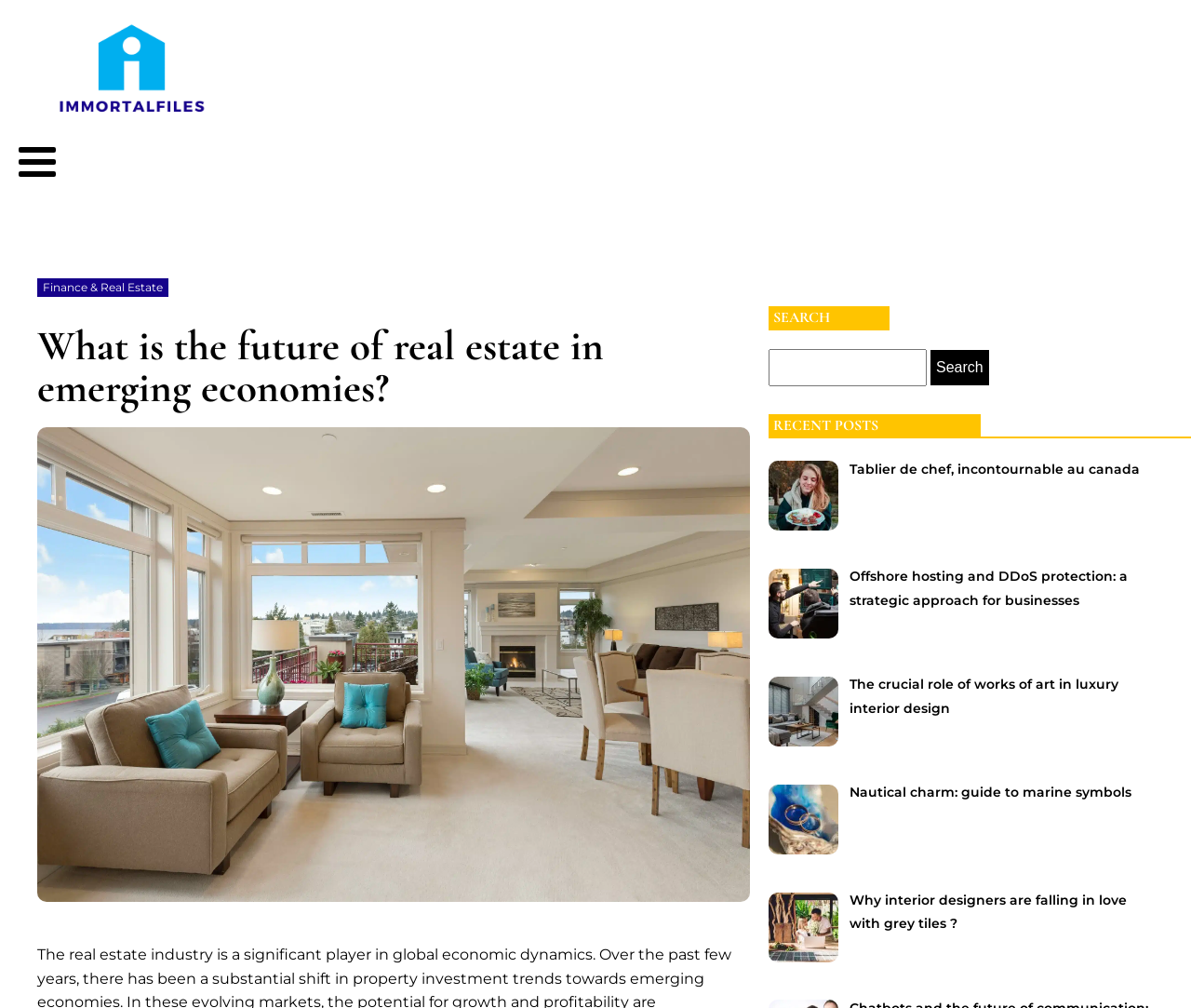Please identify the bounding box coordinates of the element that needs to be clicked to perform the following instruction: "Browse recent posts".

[0.645, 0.411, 0.823, 0.435]